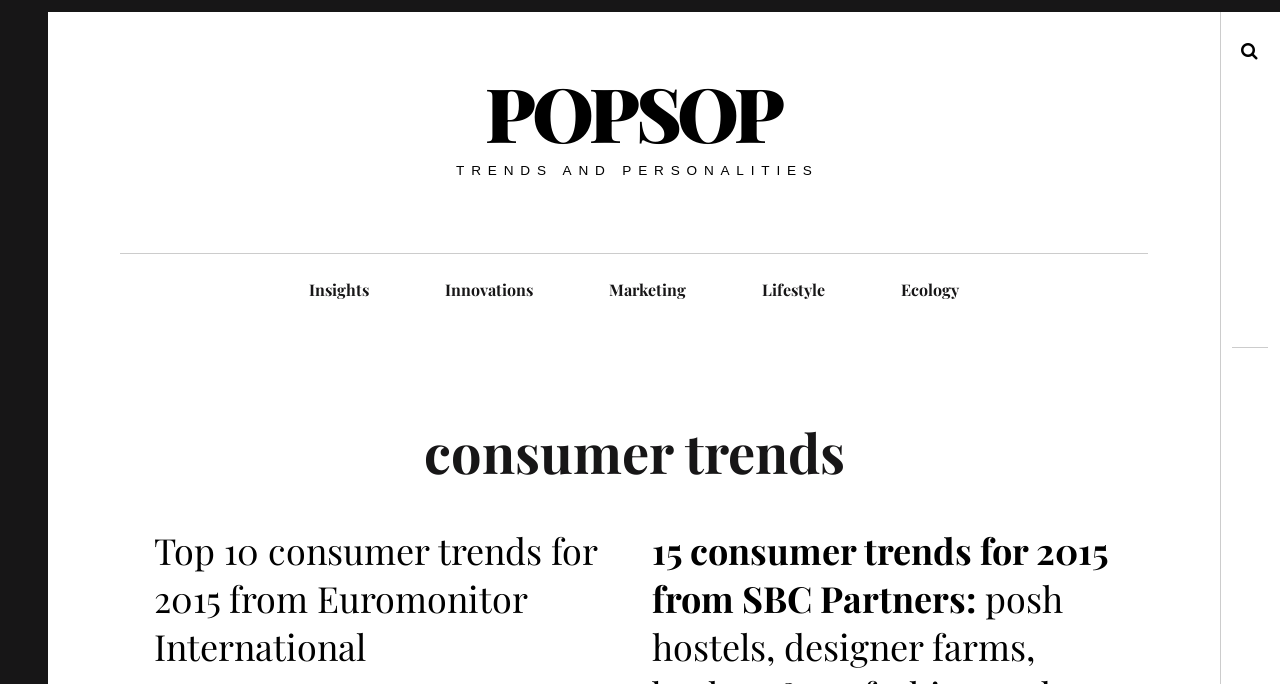Pinpoint the bounding box coordinates of the area that must be clicked to complete this instruction: "search on the website".

[0.904, 0.05, 0.954, 0.101]